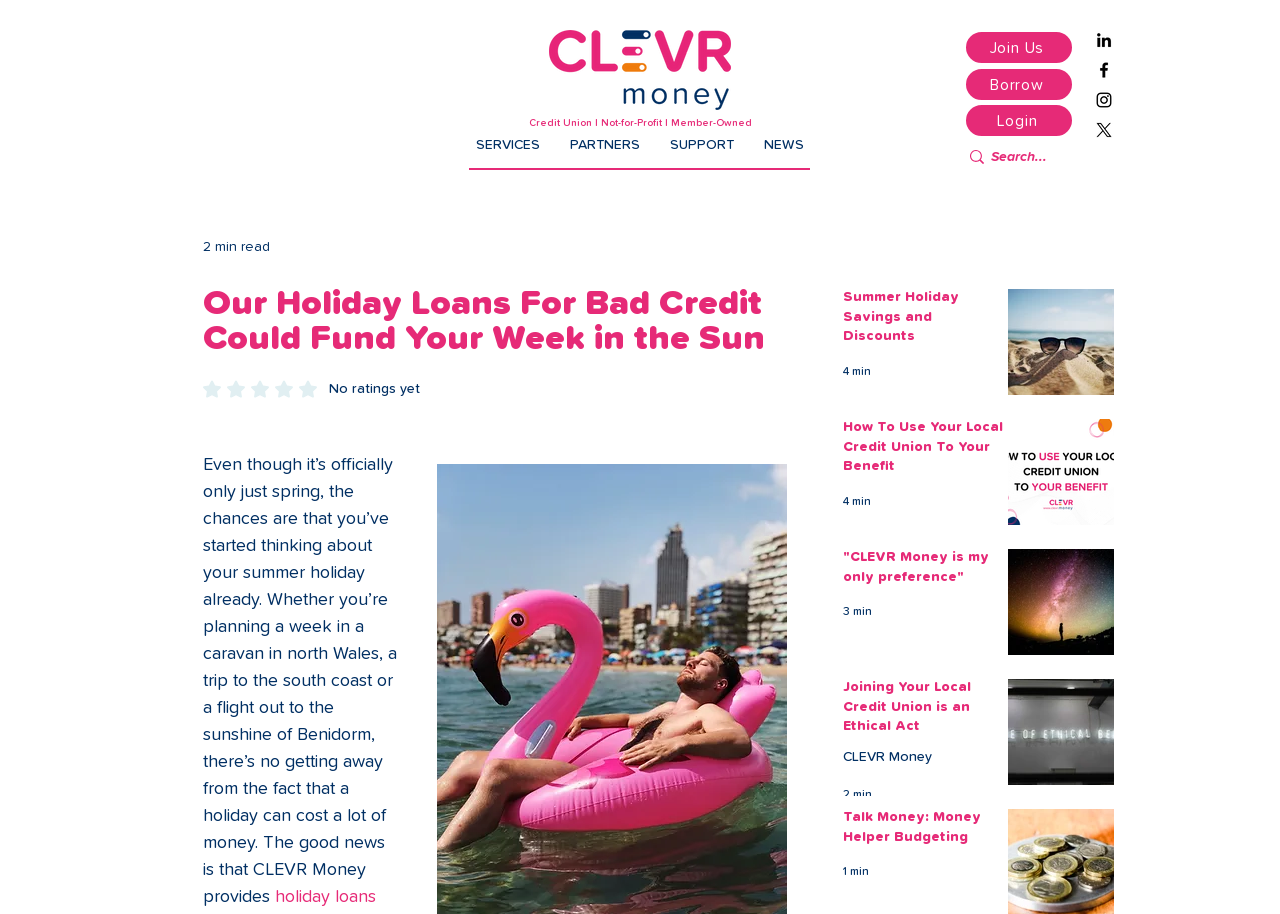What are the social media platforms available?
Answer the question based on the image using a single word or a brief phrase.

LinkedIn, Facebook, Instagram, Twitter